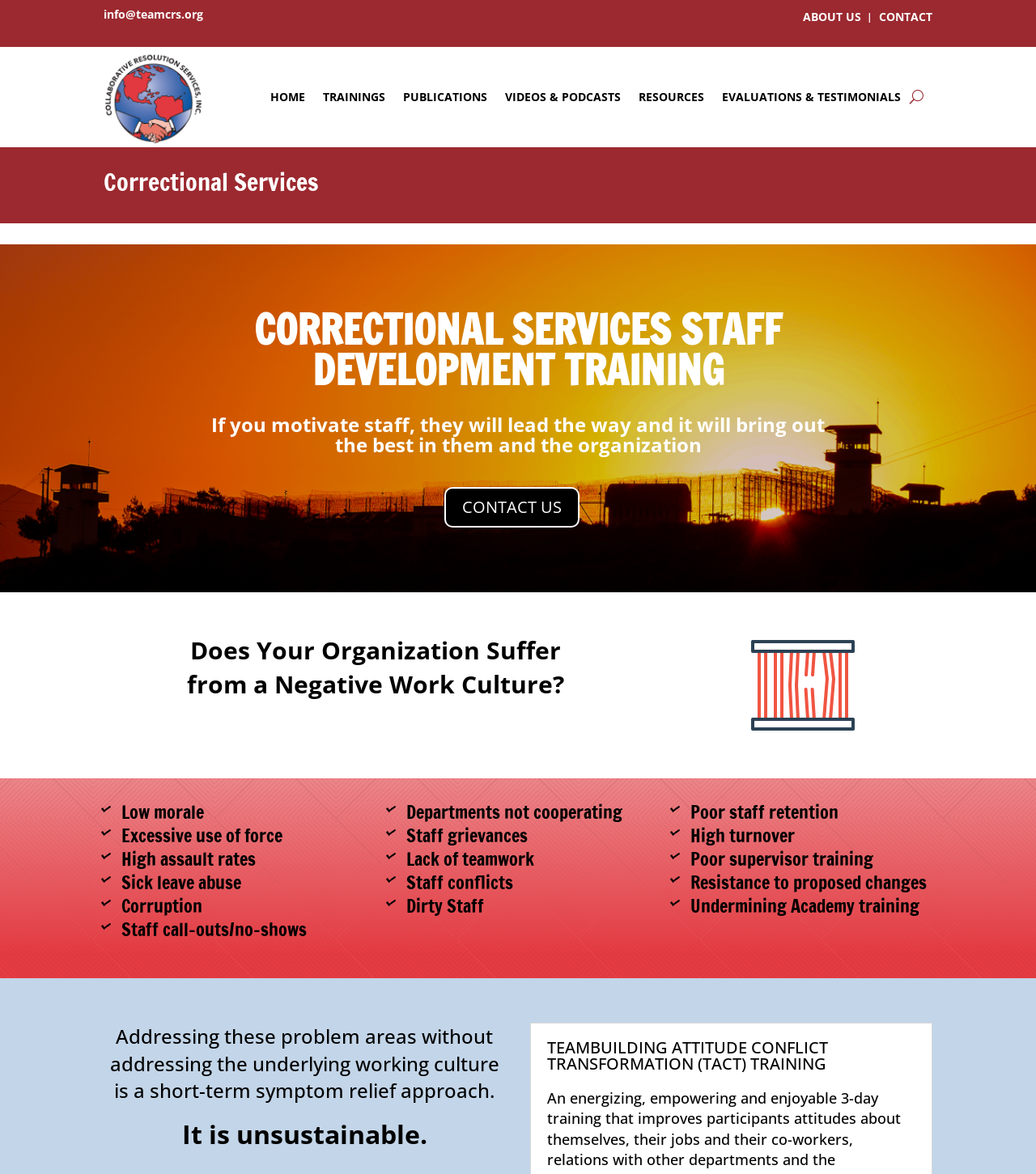Using the details in the image, give a detailed response to the question below:
What is the organization's email address?

The email address can be found in the top section of the webpage, where it is listed as a link.